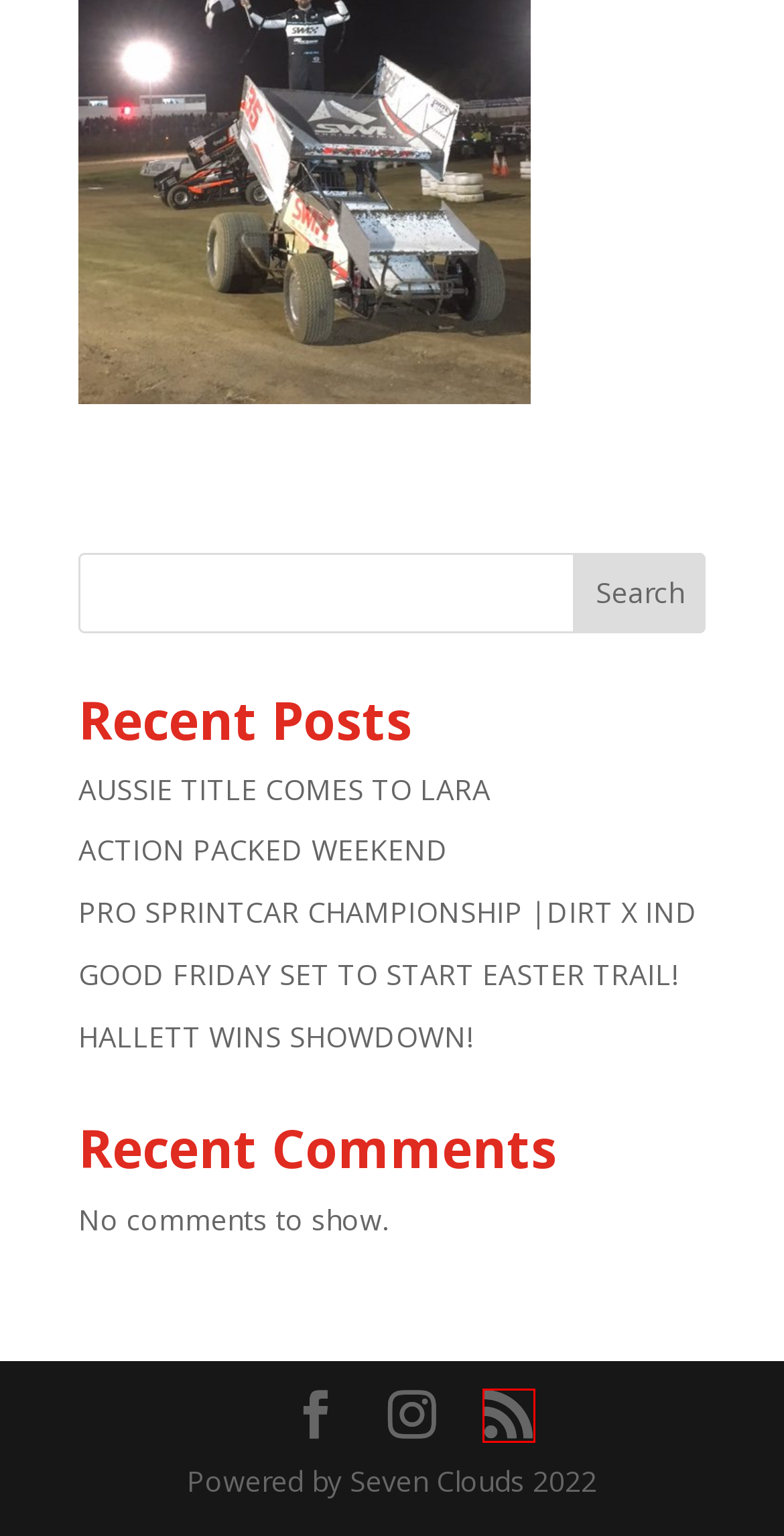You have been given a screenshot of a webpage, where a red bounding box surrounds a UI element. Identify the best matching webpage description for the page that loads after the element in the bounding box is clicked. Options include:
A. News | Avalon Raceway
B. Avalon Raceway
C. AUSSIE TITLE COMES TO LARA | Avalon Raceway
D. PRO SPRINTCAR CHAMPIONSHIP |DIRT X IND | Avalon Raceway
E. GOOD FRIDAY SET TO START EASTER TRAIL! | Avalon Raceway
F. ACTION PACKED WEEKEND | Avalon Raceway
G. HALLETT WINS SHOWDOWN! | Avalon Raceway
H. Avalon Raceway | The Place for Pace

B